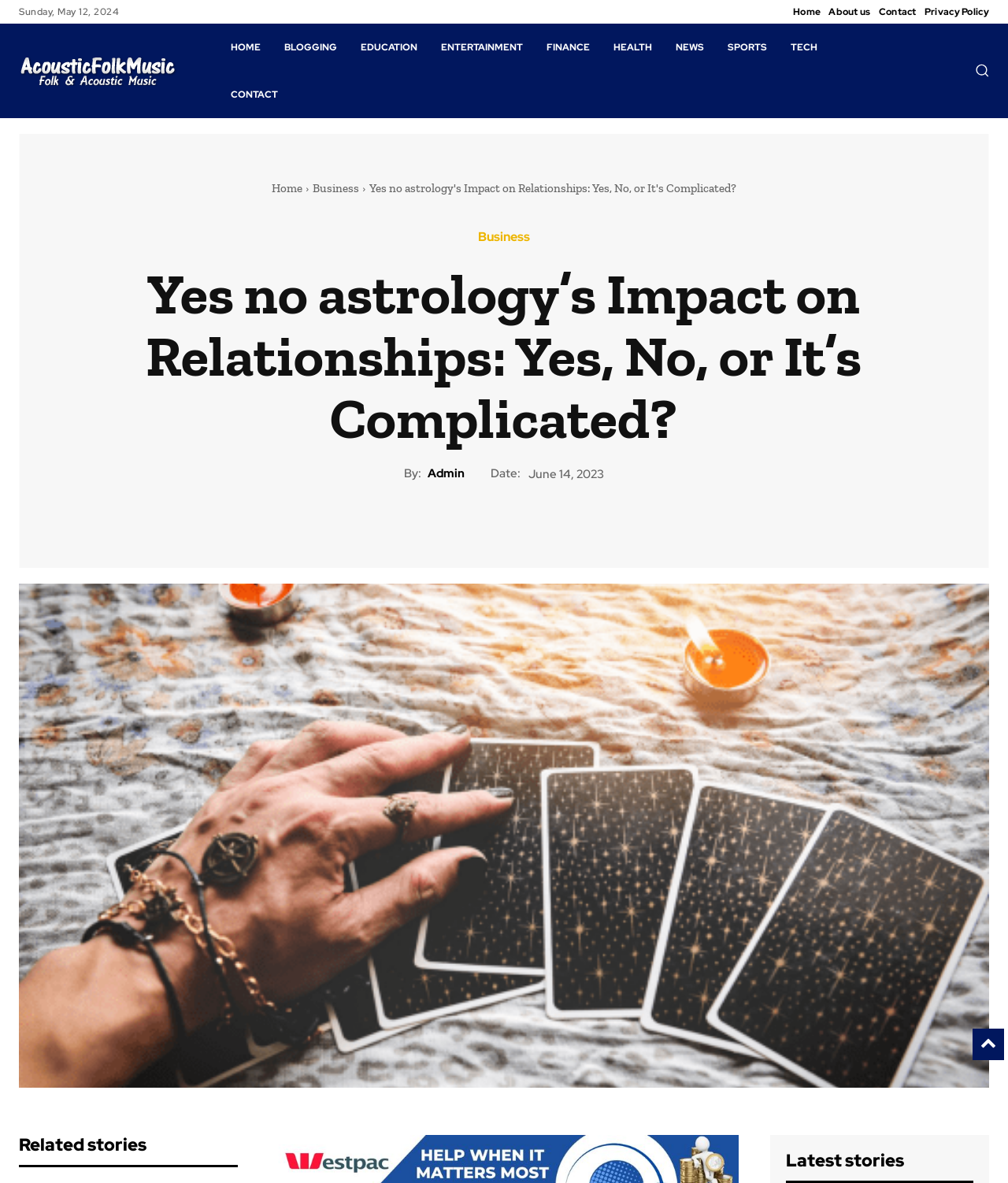Locate the bounding box coordinates of the element I should click to achieve the following instruction: "Check the related stories".

[0.019, 0.958, 0.145, 0.977]